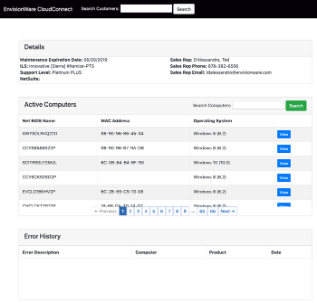Explain the contents of the image with as much detail as possible.

The image depicts the interface of the EnvisionWare® CloudConnect™ platform, showcasing a dashboard for managing and monitoring active computers within a network. At the top, users can find essential details, including the maintenance expiration date and contact information for support. 

Beneath this header, the panel labeled "Active Computers" lists various devices, complete with their host names, MAC addresses, and the operating systems they are running. Users can search for specific computers through a search bar prominently displayed at the top right of the section. The layout emphasizes clear navigation, with options to view additional details for each computer. Below, there is an "Error History" section intended to help users track and troubleshoot issues related to the computers in the network. 

This comprehensive interface allows administrators to easily manage their EnvisionWare software systems, ensuring efficient oversight of all connected devices.